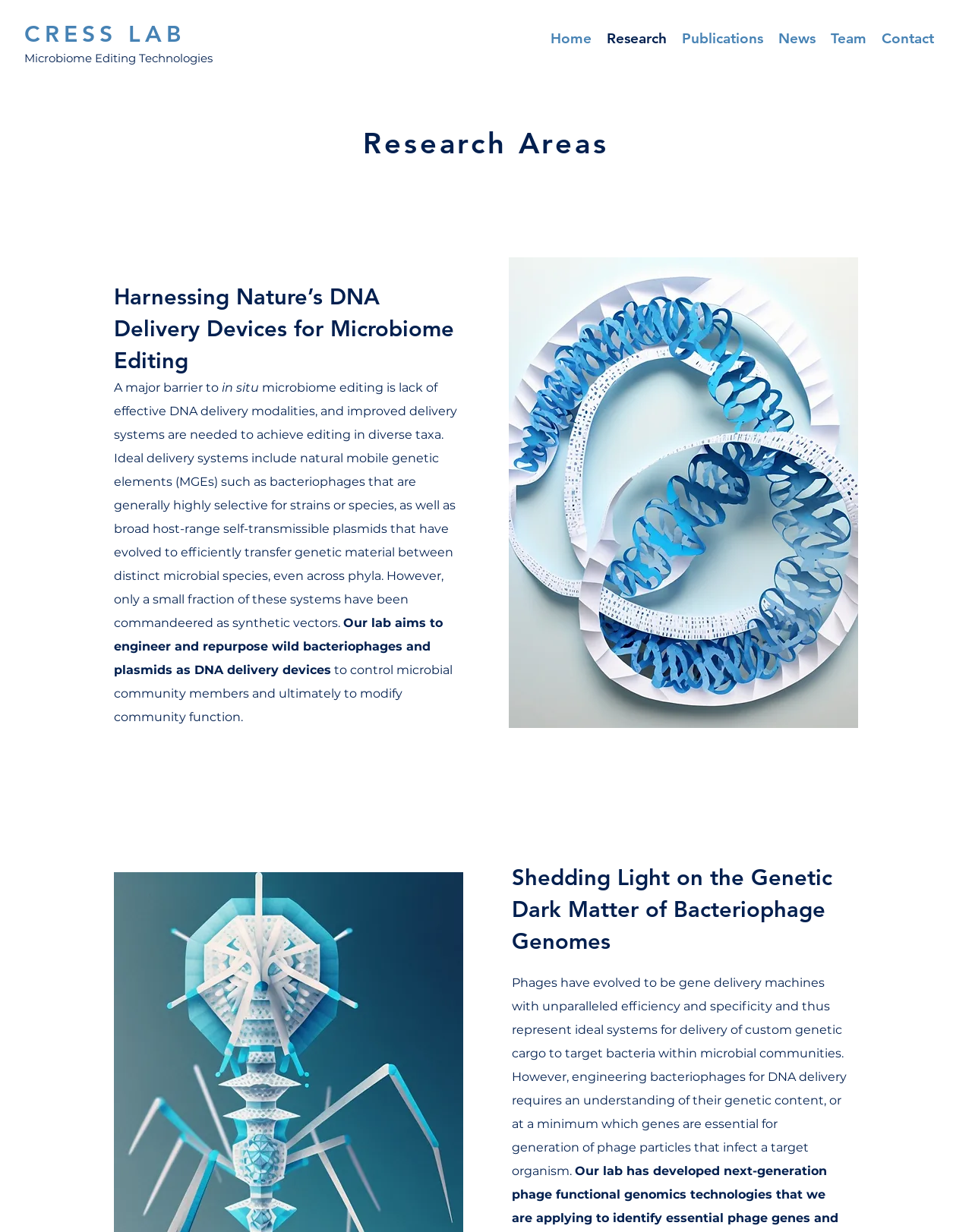What is the image on the webpage?
Using the information from the image, answer the question thoroughly.

The image on the webpage is a grid_0_edited.jpg, which is likely related to the research topic of microbiome editing or phage engineering, but the exact context is not specified.